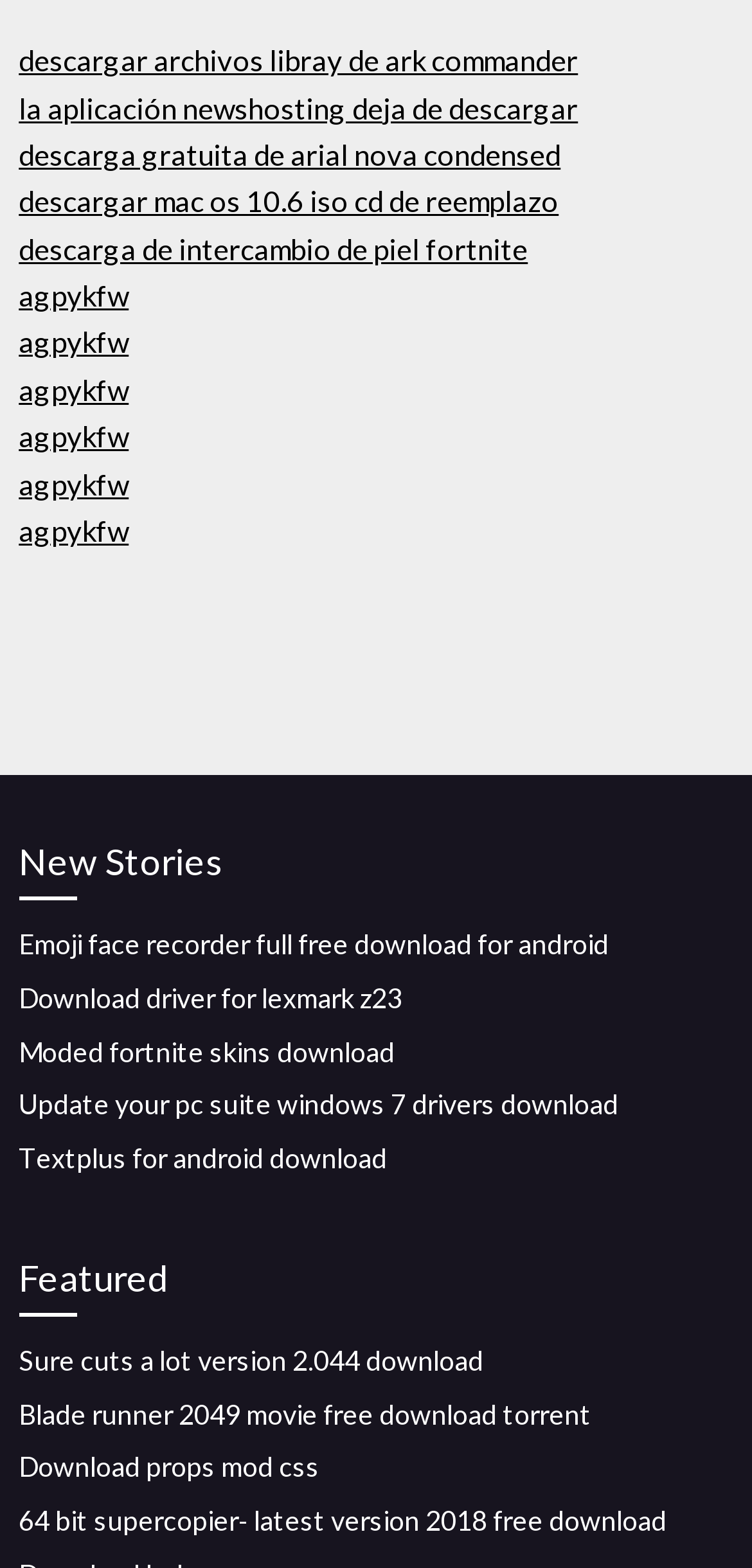Please find the bounding box coordinates of the element that must be clicked to perform the given instruction: "download Sure cuts a lot version 2.044". The coordinates should be four float numbers from 0 to 1, i.e., [left, top, right, bottom].

[0.025, 0.857, 0.643, 0.878]